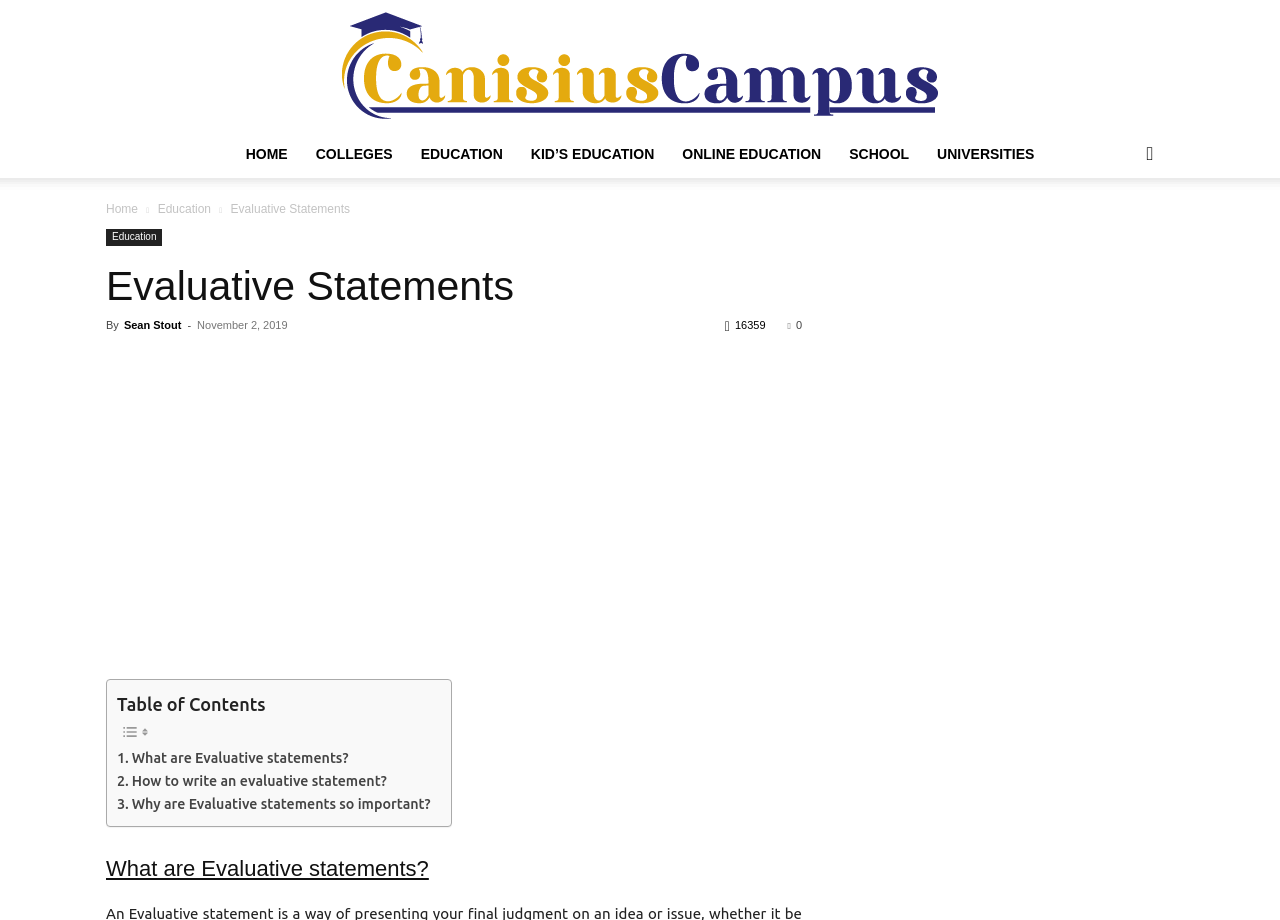Locate the bounding box coordinates of the item that should be clicked to fulfill the instruction: "Read about 'What are Evaluative statements?'".

[0.083, 0.928, 0.627, 0.96]